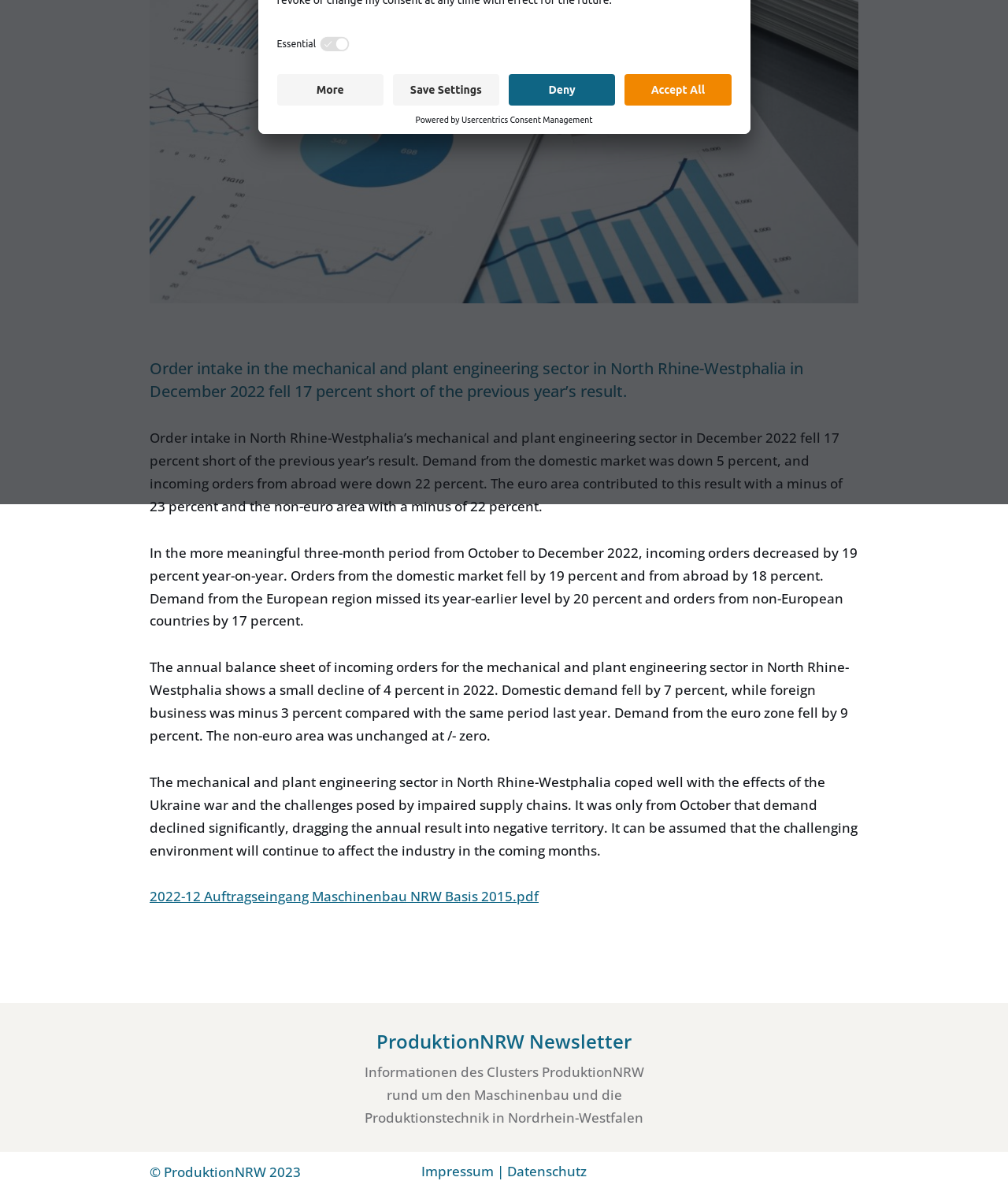Locate the bounding box of the UI element defined by this description: "© ProduktionNRW 2023". The coordinates should be given as four float numbers between 0 and 1, formatted as [left, top, right, bottom].

[0.148, 0.976, 0.298, 0.991]